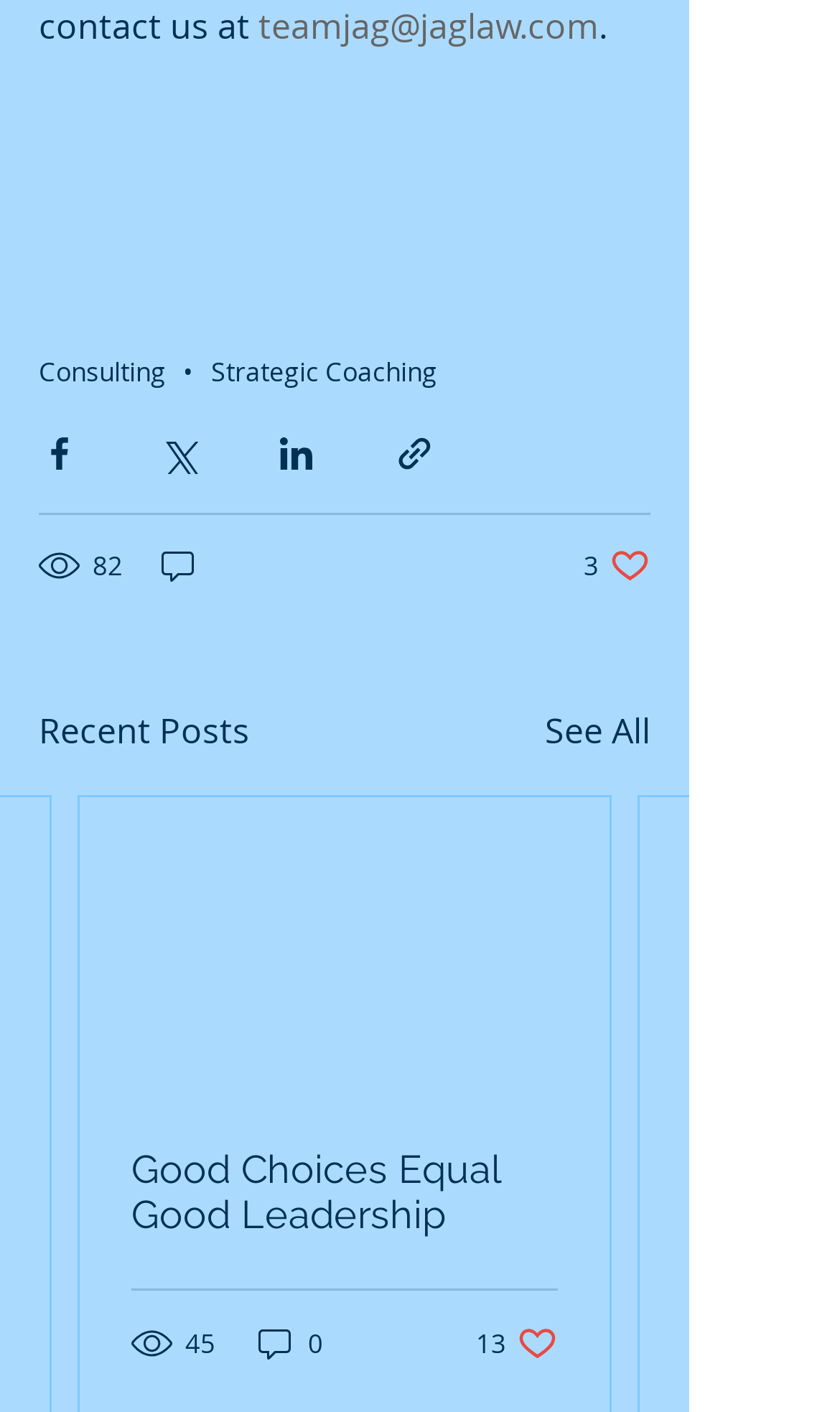How many comments does the second post have?
Use the image to answer the question with a single word or phrase.

0